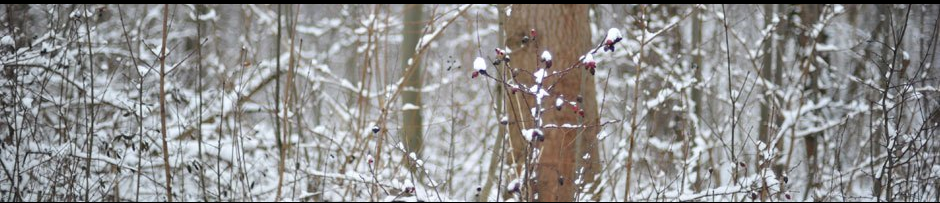Generate an elaborate caption for the image.

A serene winter landscape unfolds, featuring a backdrop of tall, slender trees draped in a delicate blanket of freshly fallen snow. In the foreground, a branch adorned with clusters of red and purple berries is partially covered in snow, contrasting beautifully with the white surroundings. The ethereal atmosphere is enhanced by the soft, diffused light filtering through the trees, casting gentle shadows across the snowy ground and creating a peaceful, almost magical scene. This tranquil image captures the quiet beauty of nature during the winter season, inviting viewers to appreciate the stillness and charm of the snowy woods.